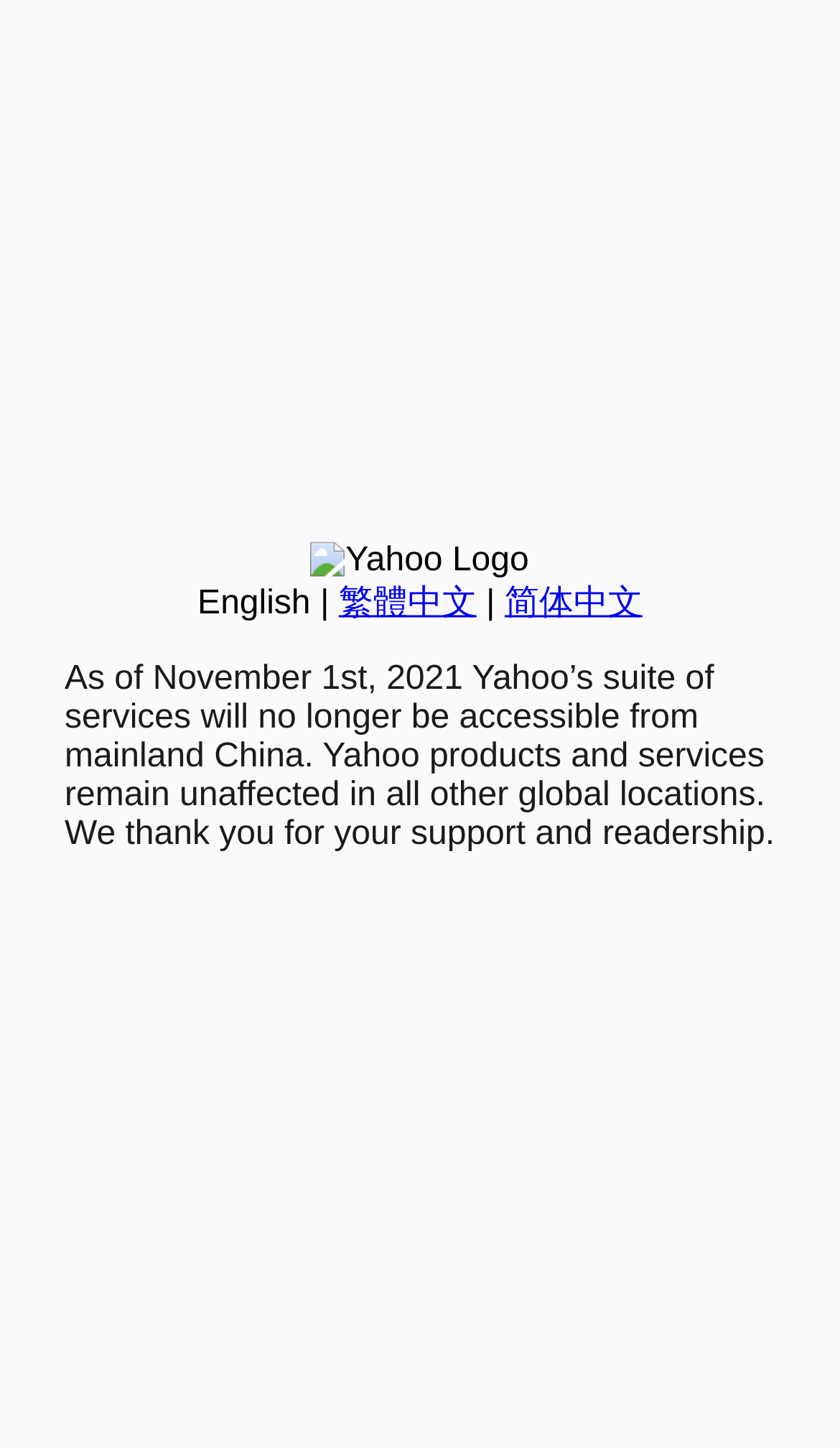Using the given element description, provide the bounding box coordinates (top-left x, top-left y, bottom-right x, bottom-right y) for the corresponding UI element in the screenshot: English

[0.235, 0.404, 0.37, 0.429]